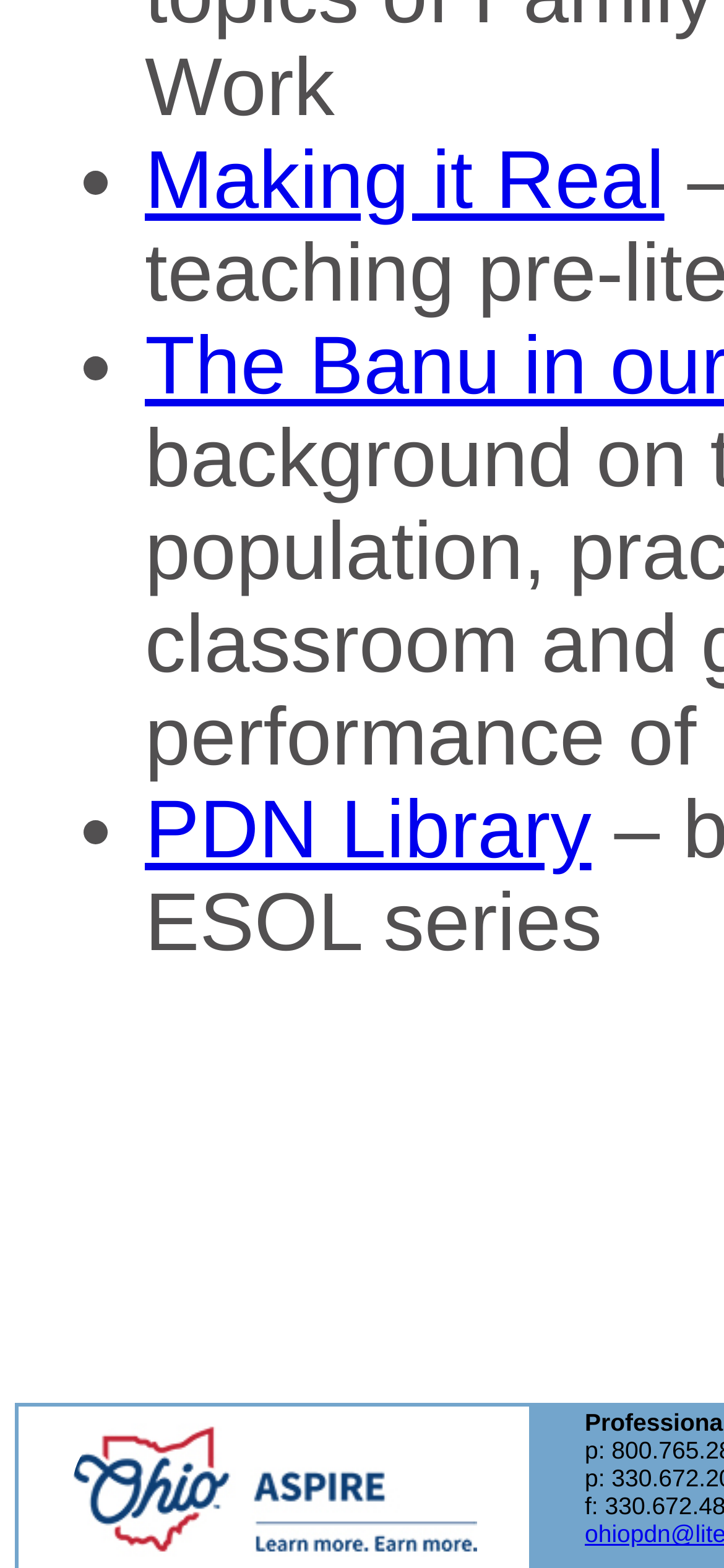How many links are directly under the 'PDN Library' link?
Using the information from the image, give a concise answer in one word or a short phrase.

1